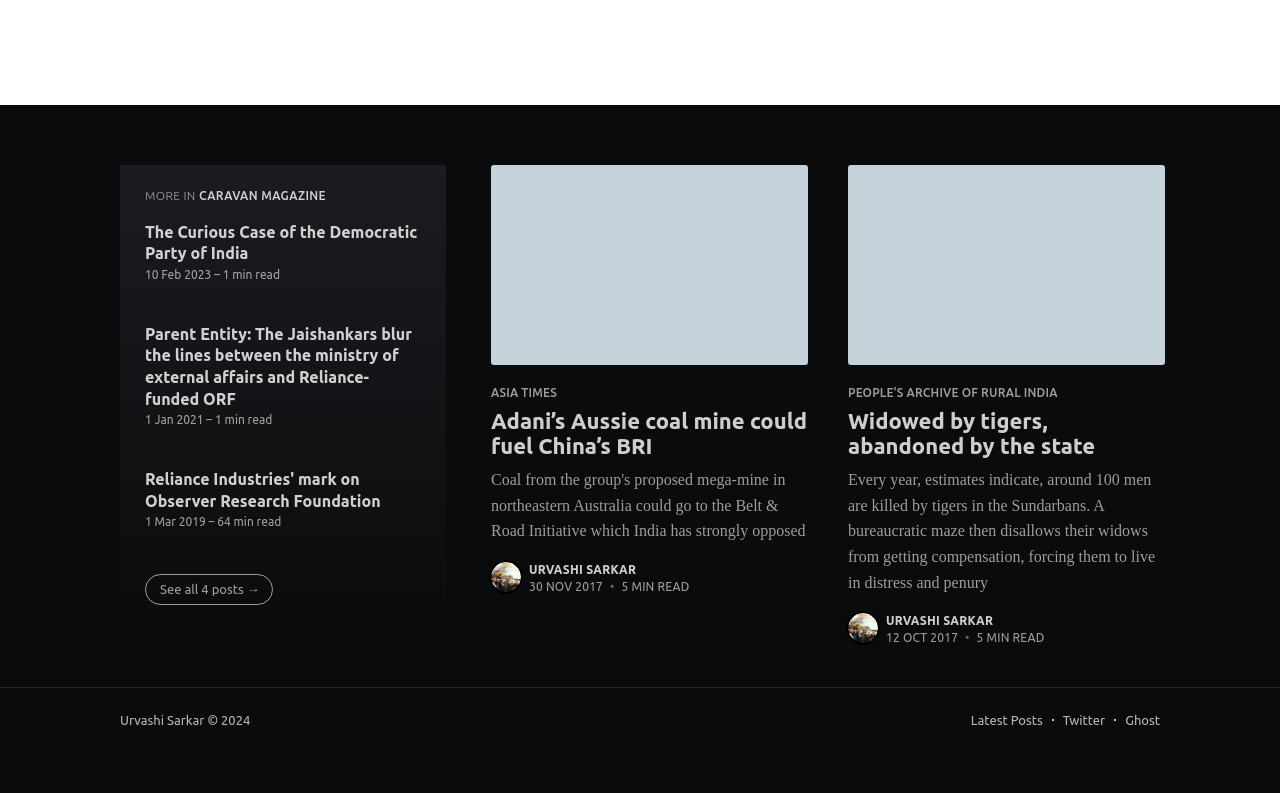Answer the following query concisely with a single word or phrase:
What is the name of the magazine mentioned in the first article?

CARAVAN MAGAZINE